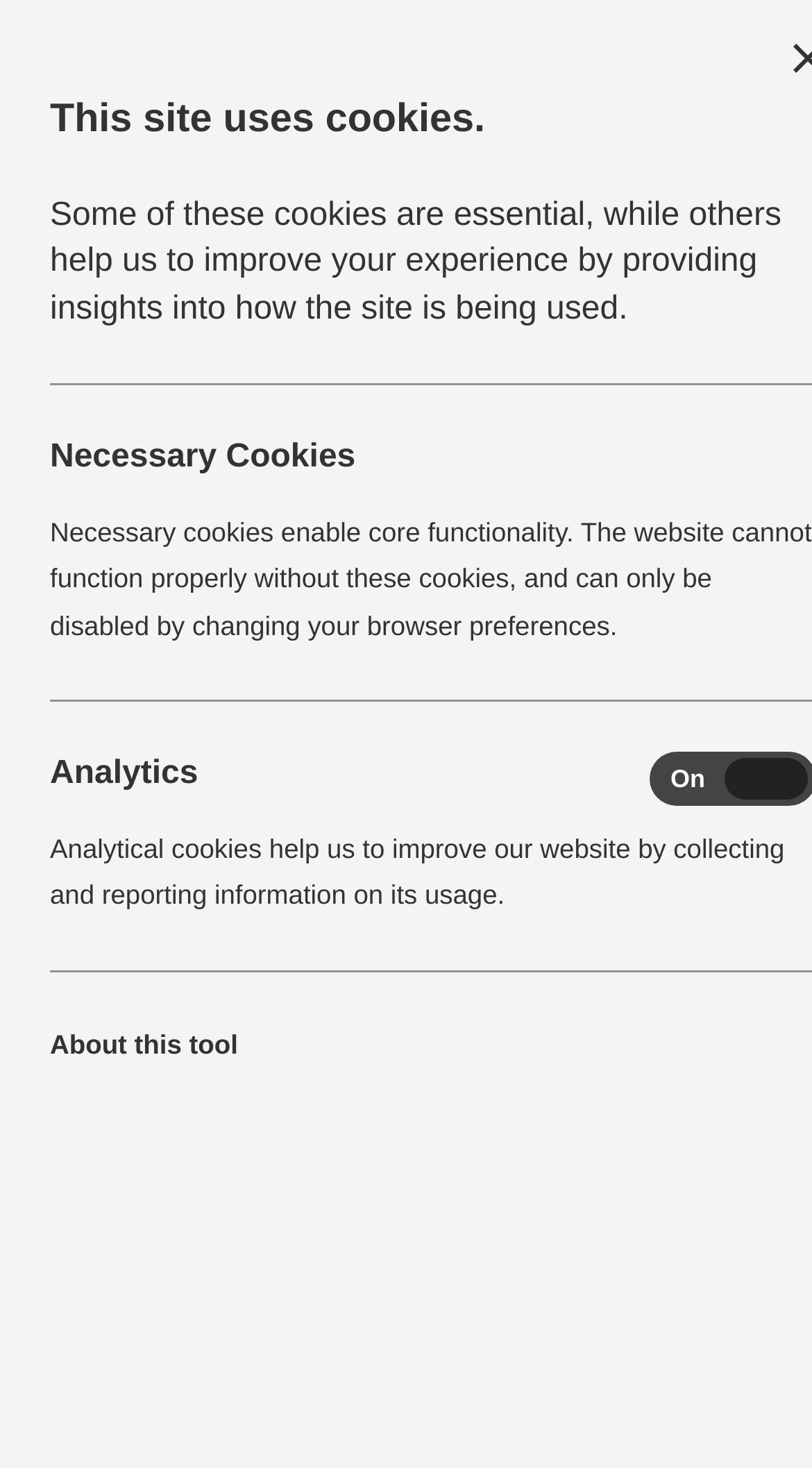Specify the bounding box coordinates of the area that needs to be clicked to achieve the following instruction: "Search for resources".

[0.021, 0.167, 0.251, 0.227]